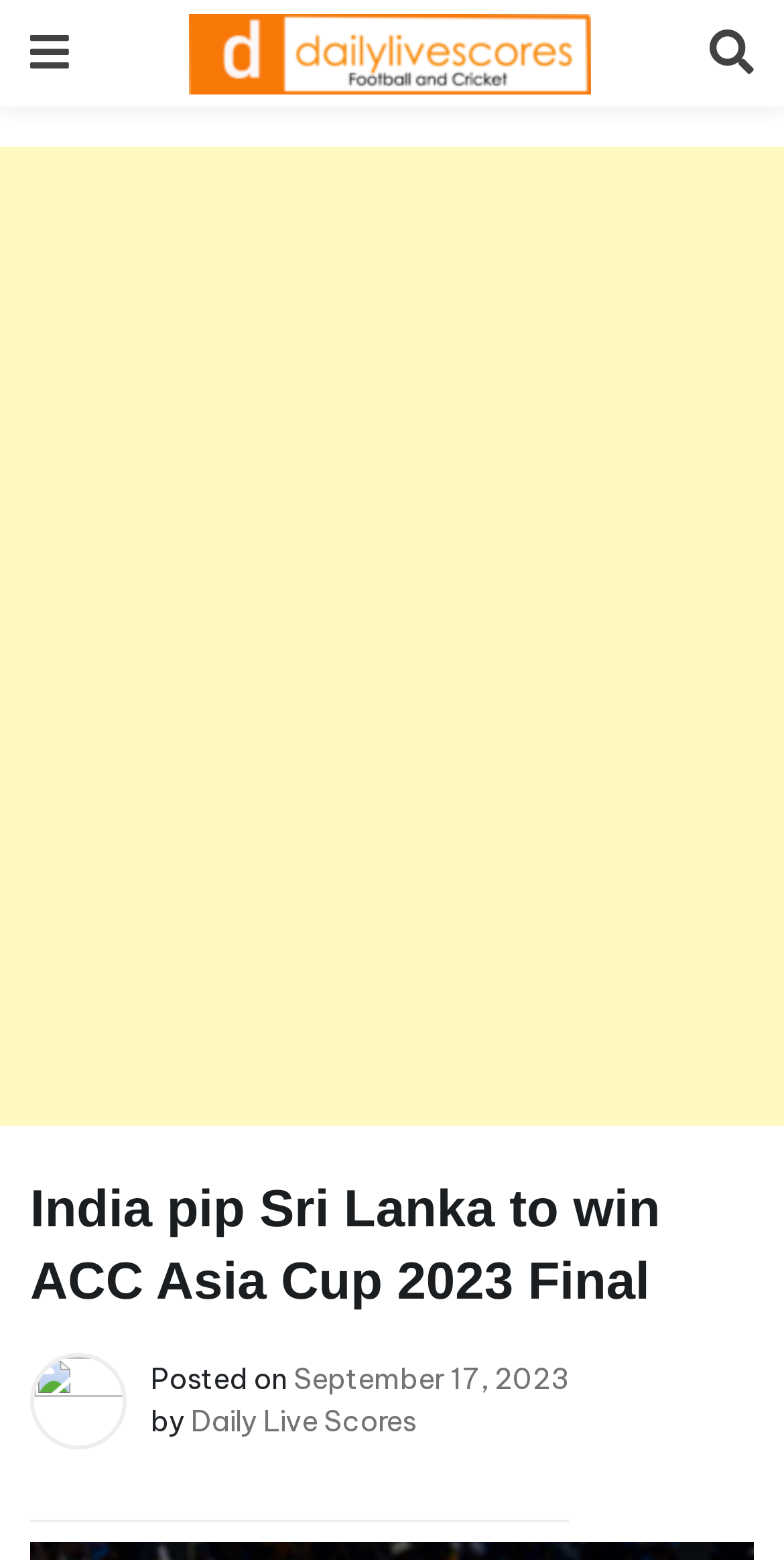Respond with a single word or short phrase to the following question: 
What is the winner of ACC Asia Cup 2023?

India